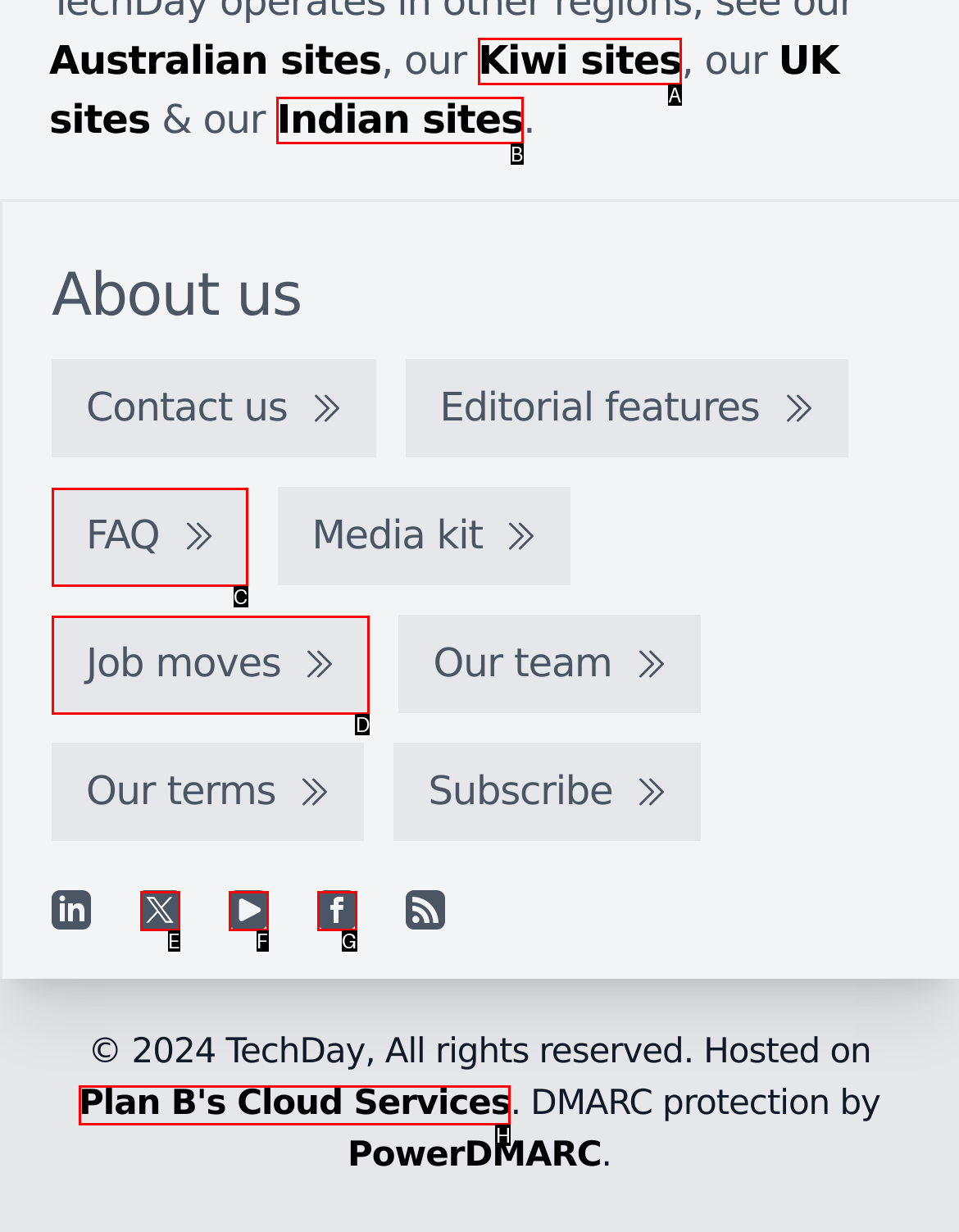Choose the letter of the UI element that aligns with the following description: Plan B's Cloud Services
State your answer as the letter from the listed options.

H